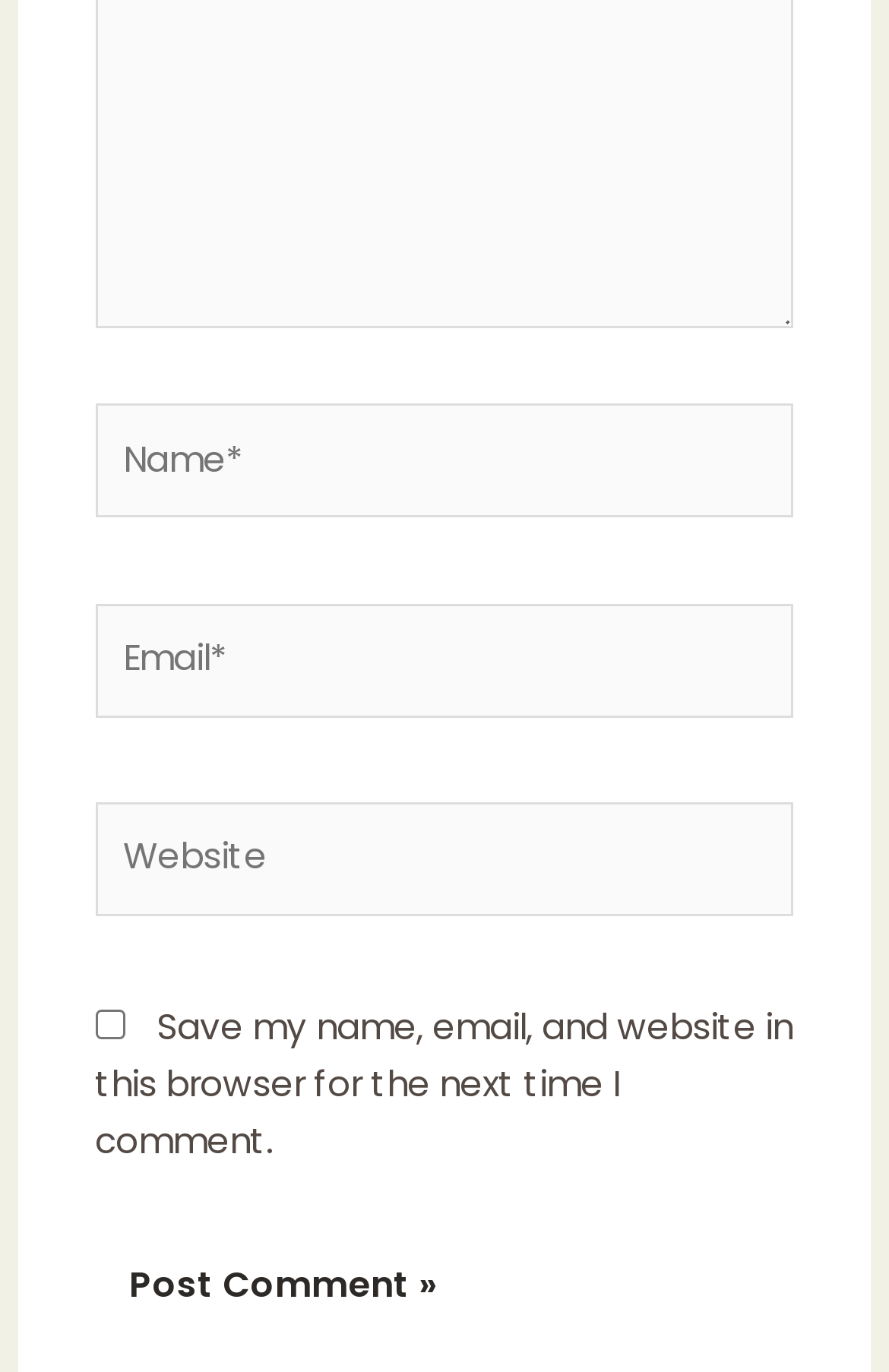Provide the bounding box coordinates in the format (top-left x, top-left y, bottom-right x, bottom-right y). All values are floating point numbers between 0 and 1. Determine the bounding box coordinate of the UI element described as: parent_node: Website name="url" placeholder="Website"

[0.106, 0.584, 0.894, 0.667]